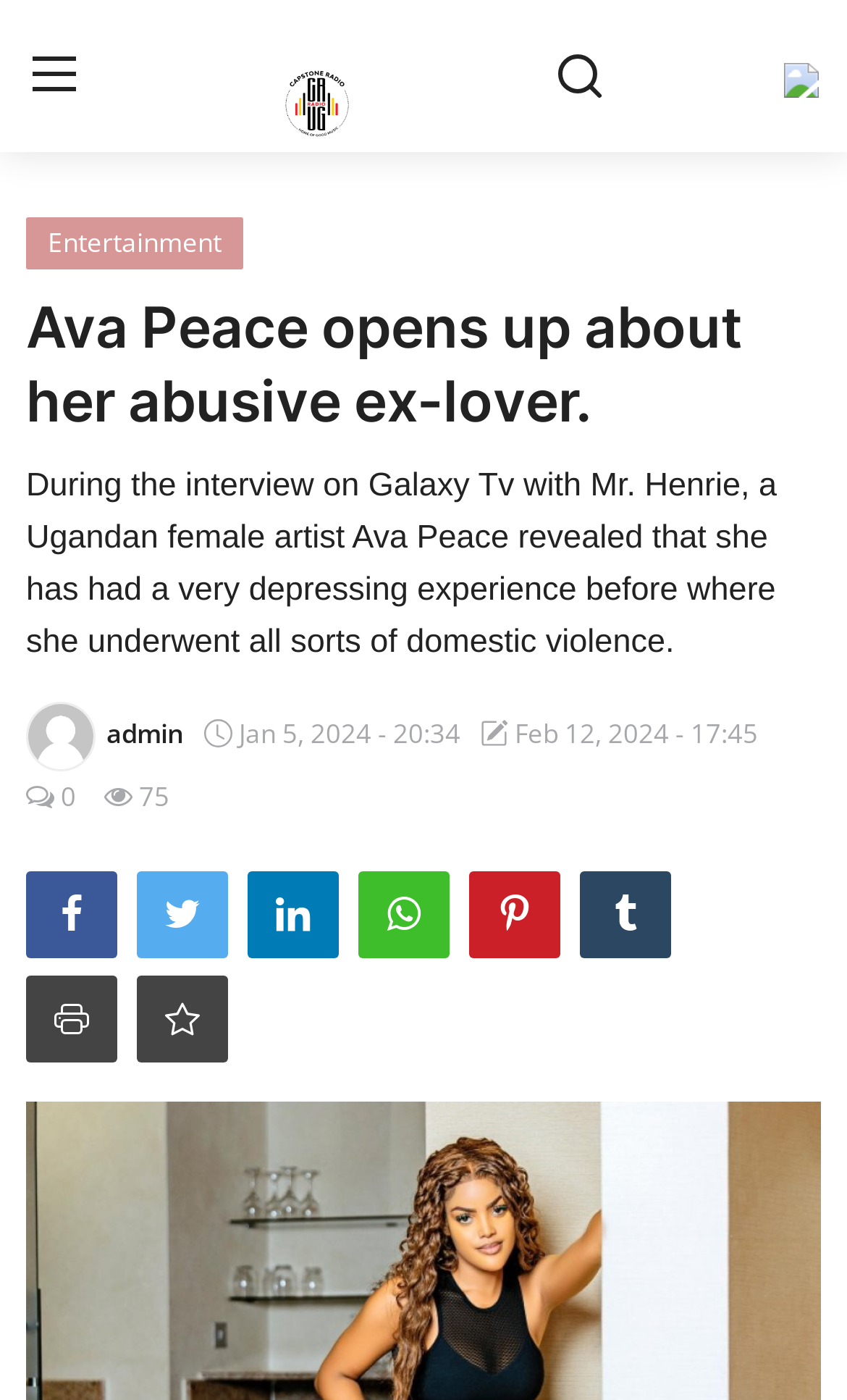How many social media links are there?
Please respond to the question with a detailed and thorough explanation.

I counted the number of social media links, which are represented by icons, and found six of them.